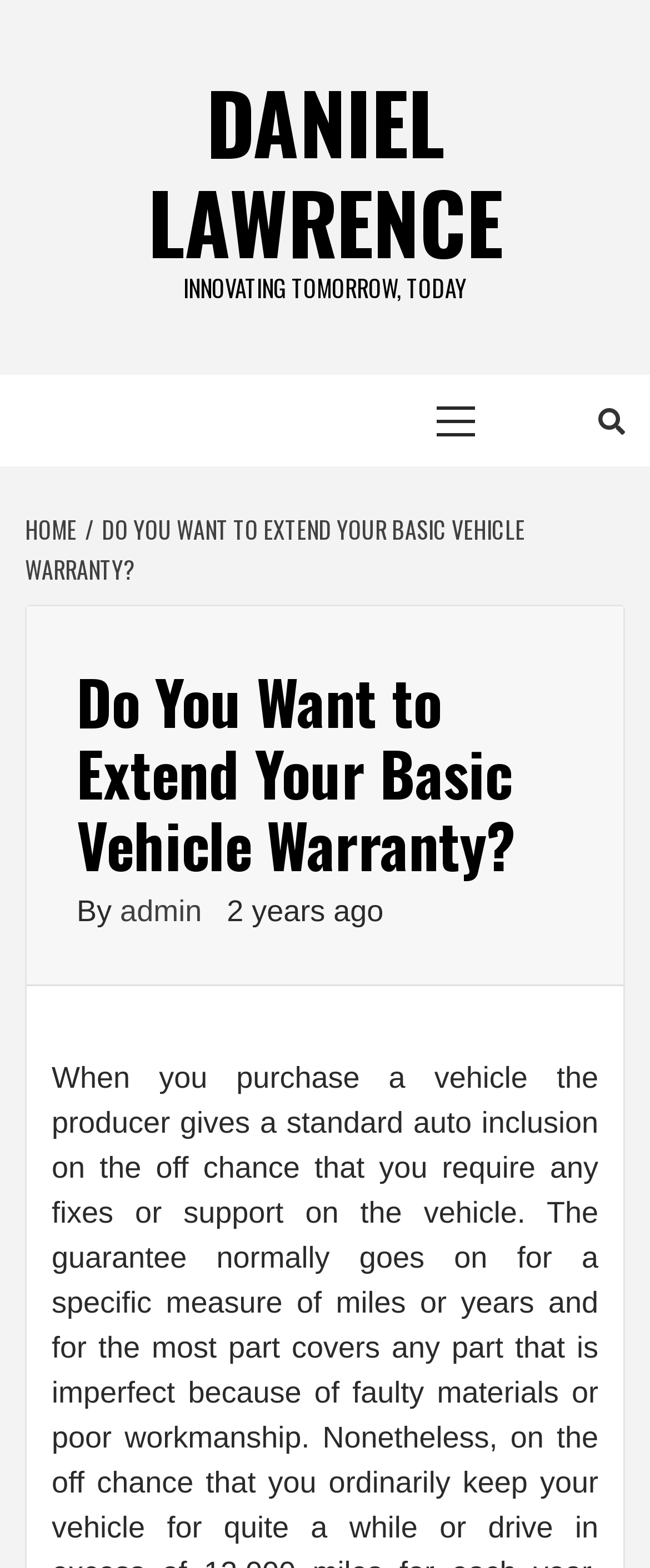What is the name of the menu at the top of the page?
Please answer the question with as much detail as possible using the screenshot.

I found the answer by looking at the top navigation section of the page, where it says 'Primary Menu'.